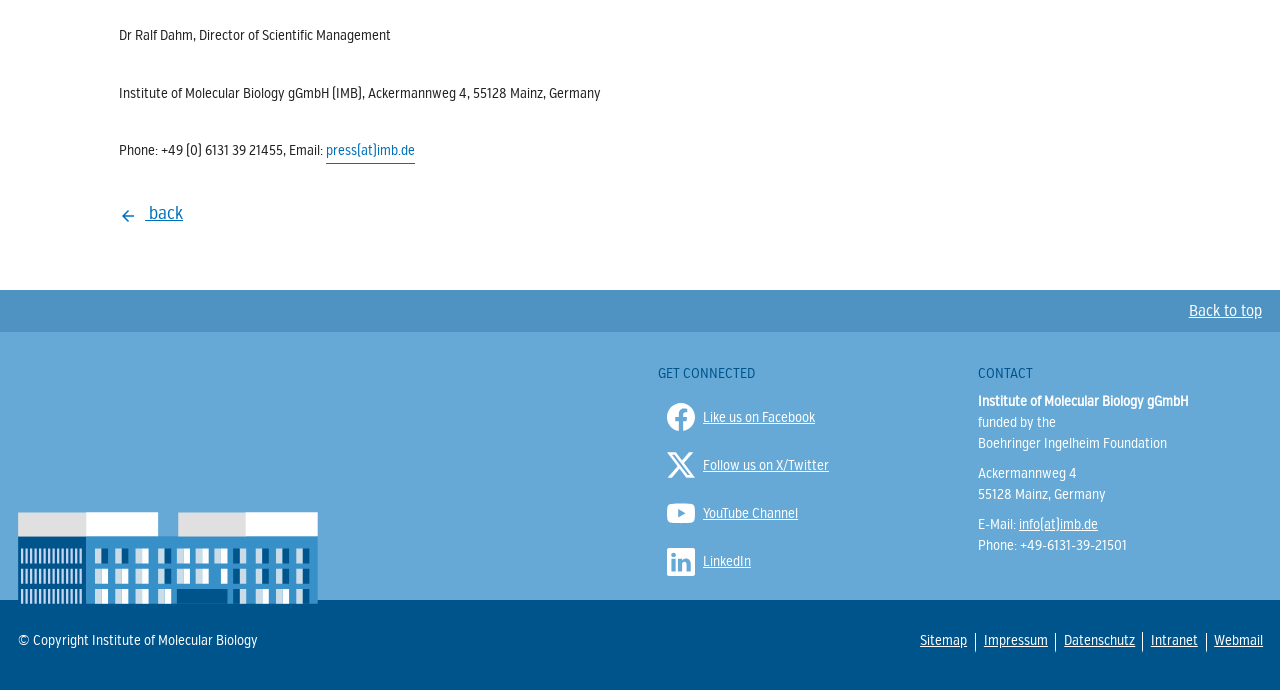What is the phone number of the institute?
Could you answer the question in a detailed manner, providing as much information as possible?

The phone number of the institute can be found in the StaticText element with the text 'Phone: +49 (0) 6131 39 21455, Email:'.